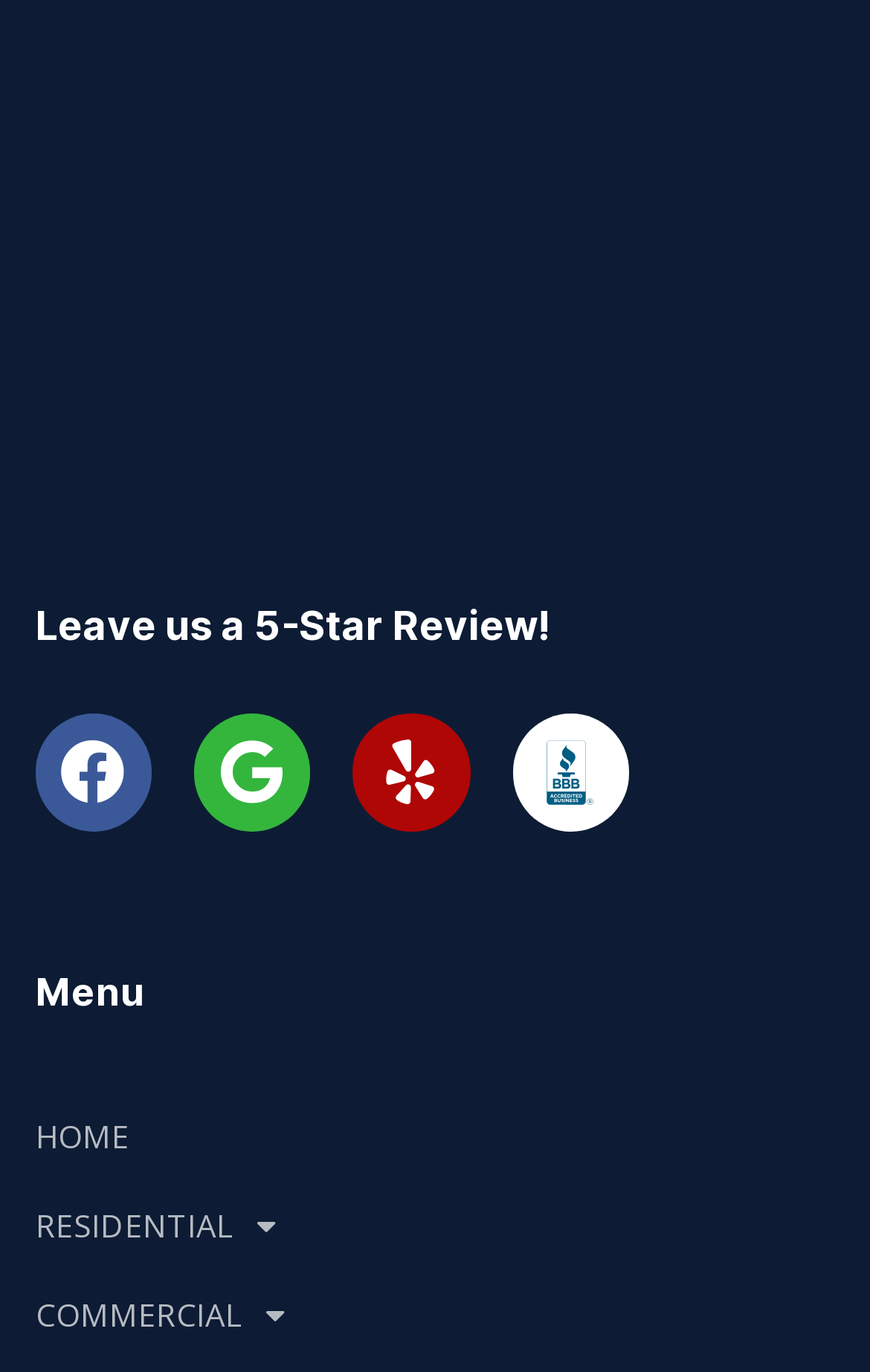Respond to the following query with just one word or a short phrase: 
What is the main navigation menu?

HOME, RESIDENTIAL, COMMERCIAL